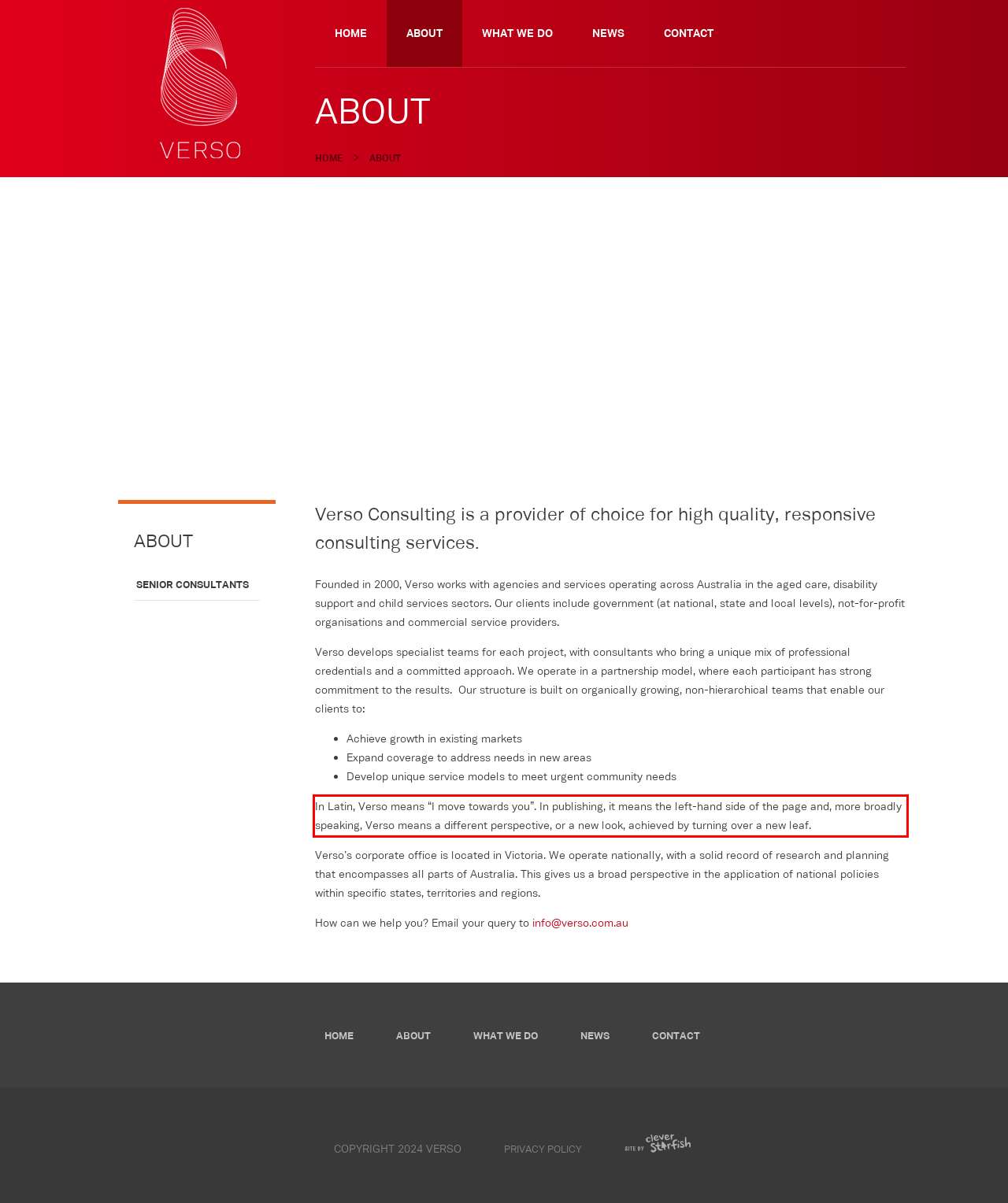Identify and extract the text within the red rectangle in the screenshot of the webpage.

In Latin, Verso means “I move towards you”. In publishing, it means the left-hand side of the page and, more broadly speaking, Verso means a different perspective, or a new look, achieved by turning over a new leaf.